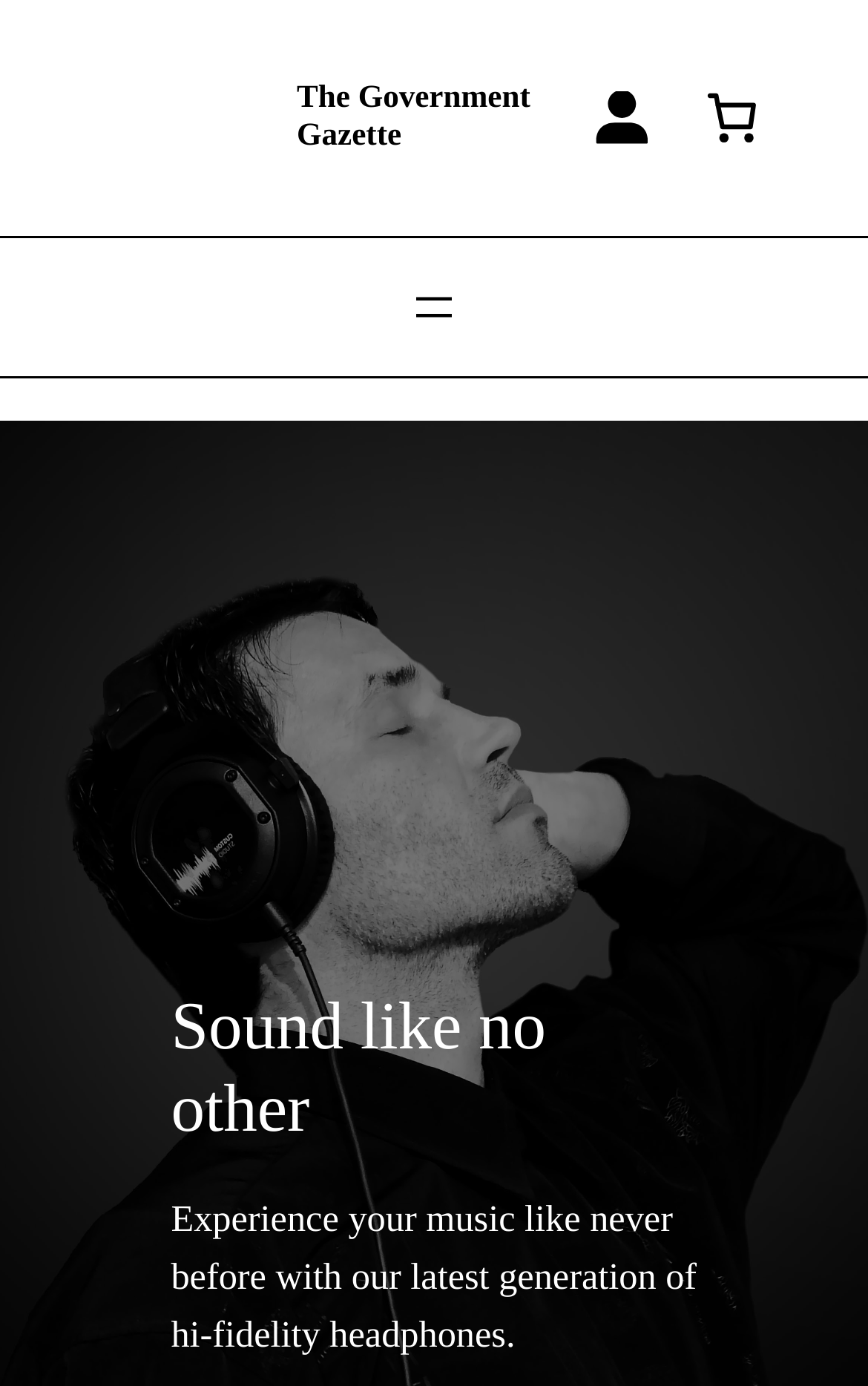Using a single word or phrase, answer the following question: 
What is the orientation of the separator element at the top of the webpage?

Horizontal